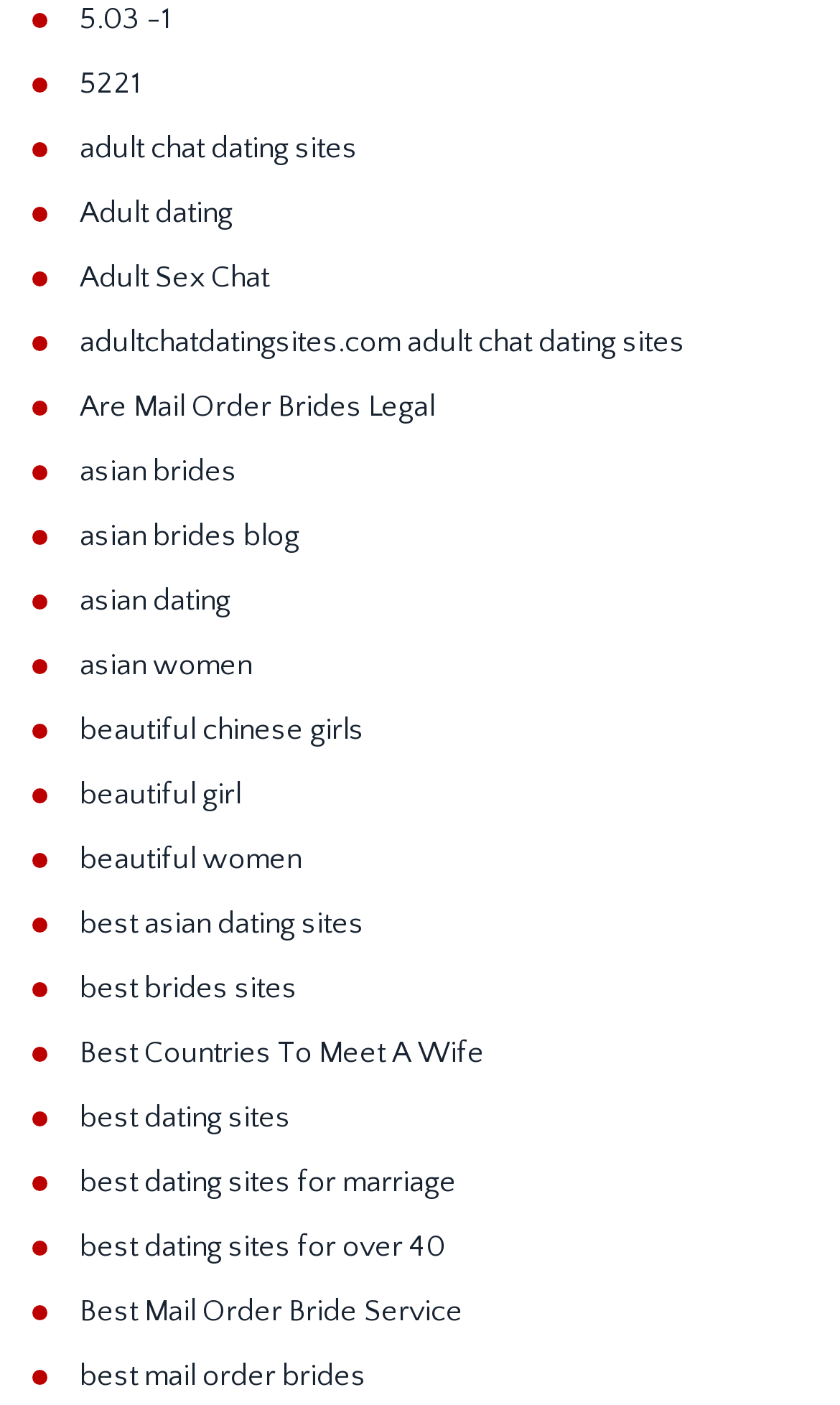Determine the bounding box coordinates of the clickable element to achieve the following action: 'check 'best dating sites for marriage''. Provide the coordinates as four float values between 0 and 1, formatted as [left, top, right, bottom].

[0.095, 0.829, 0.544, 0.854]